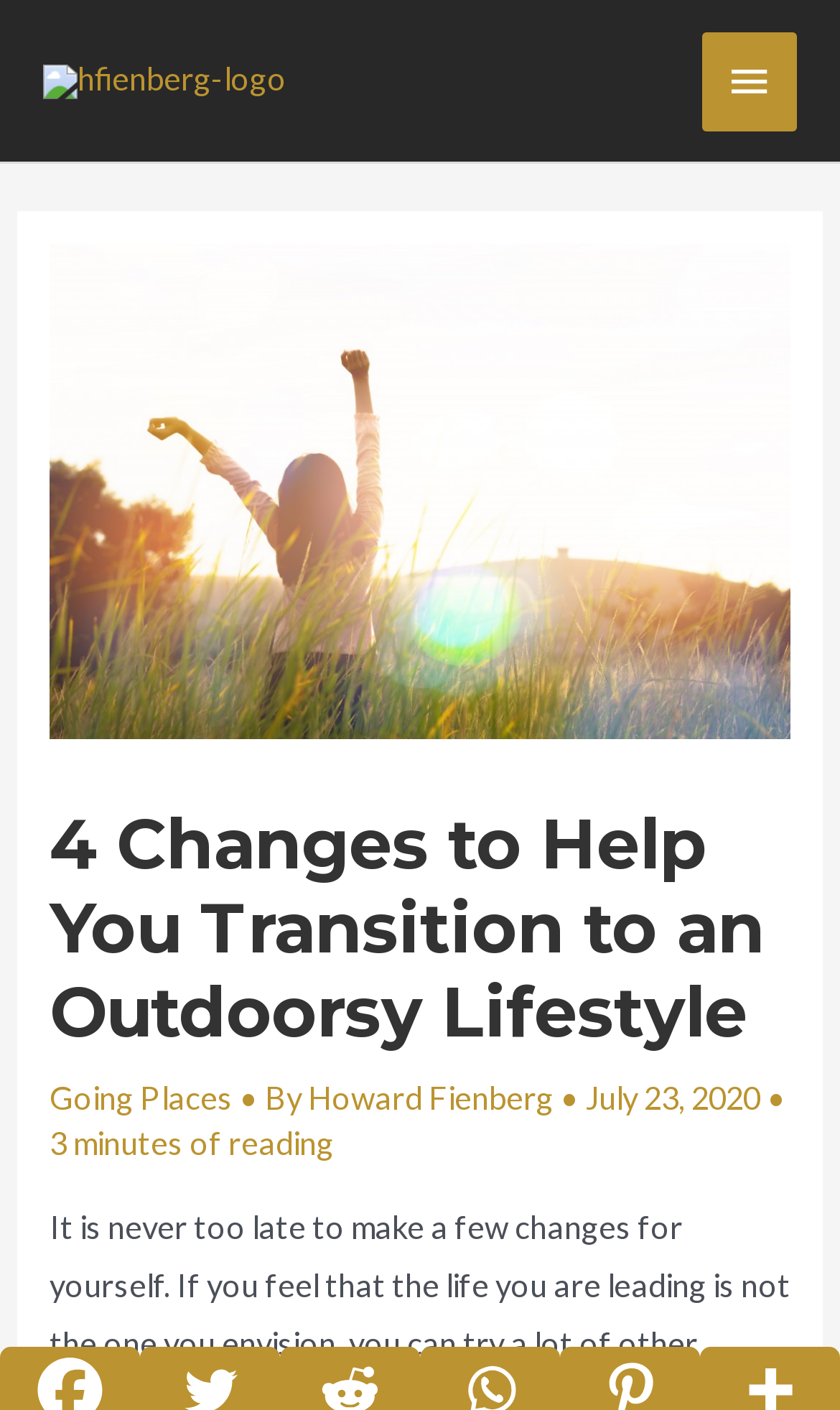What is the category of the article?
Answer the question with a single word or phrase derived from the image.

Going Places